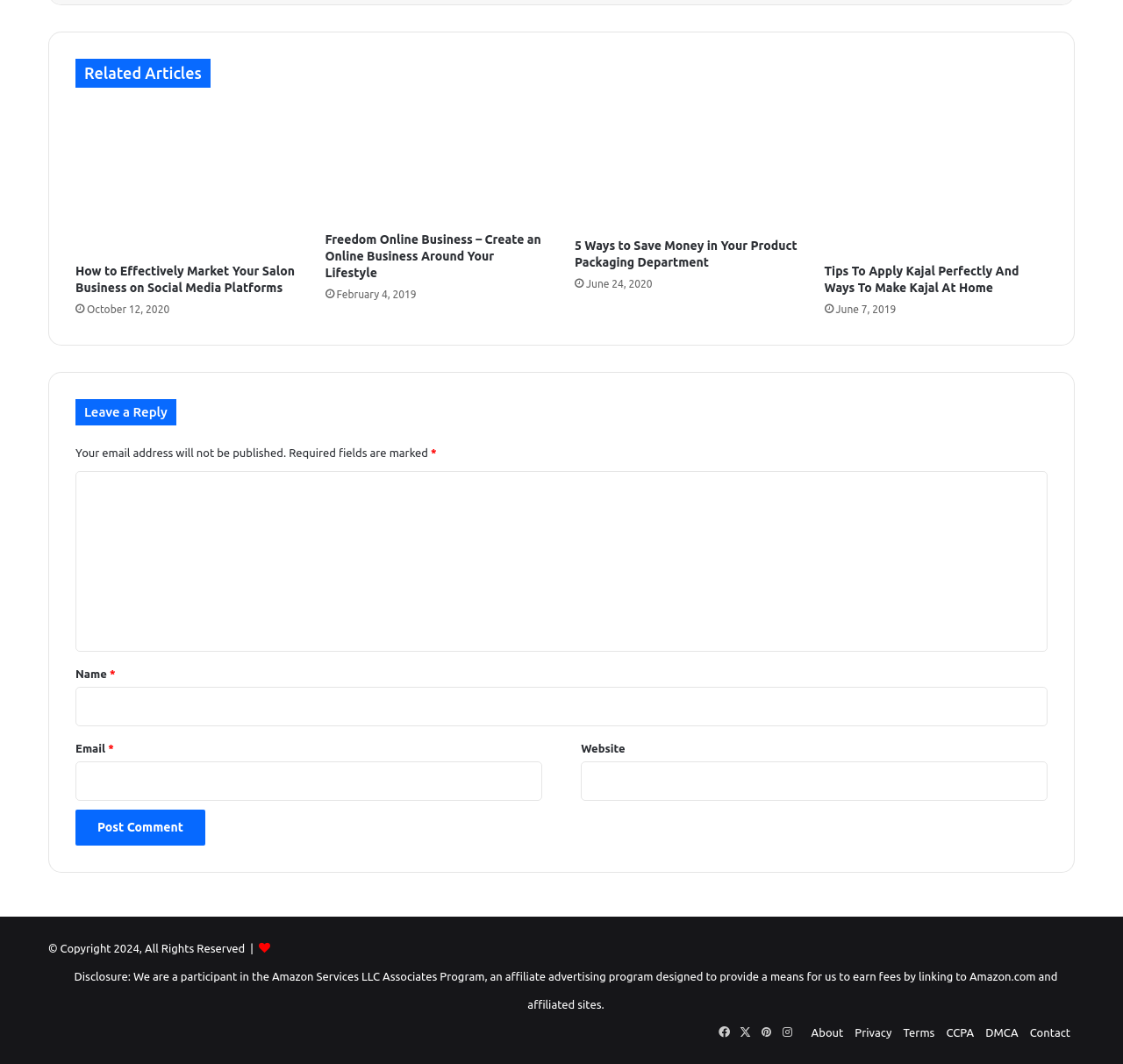Determine the bounding box for the HTML element described here: "parent_node: Website name="url"". The coordinates should be given as [left, top, right, bottom] with each number being a float between 0 and 1.

[0.517, 0.715, 0.933, 0.752]